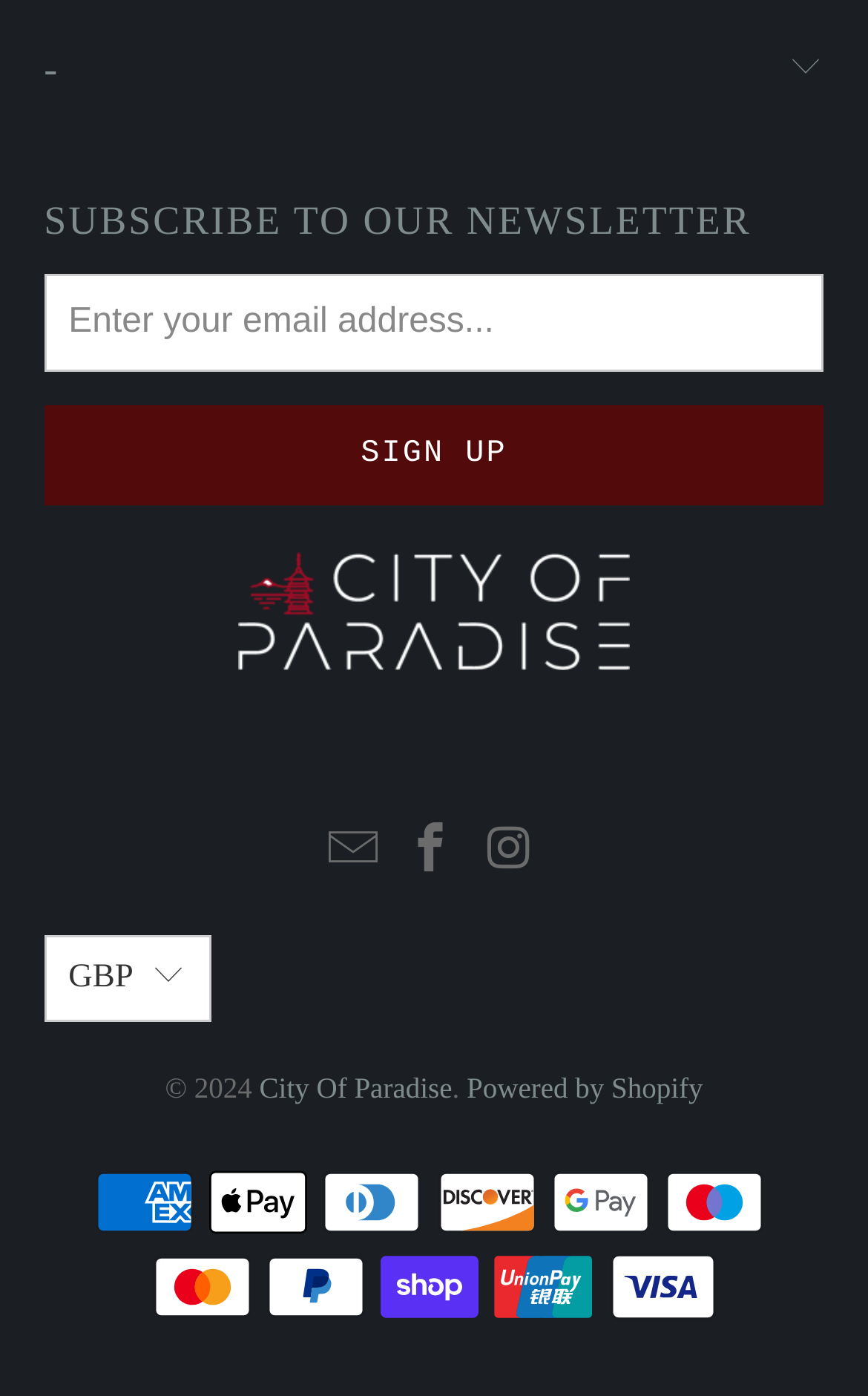Identify the bounding box coordinates of the area you need to click to perform the following instruction: "Sign up for the newsletter".

[0.051, 0.29, 0.949, 0.361]